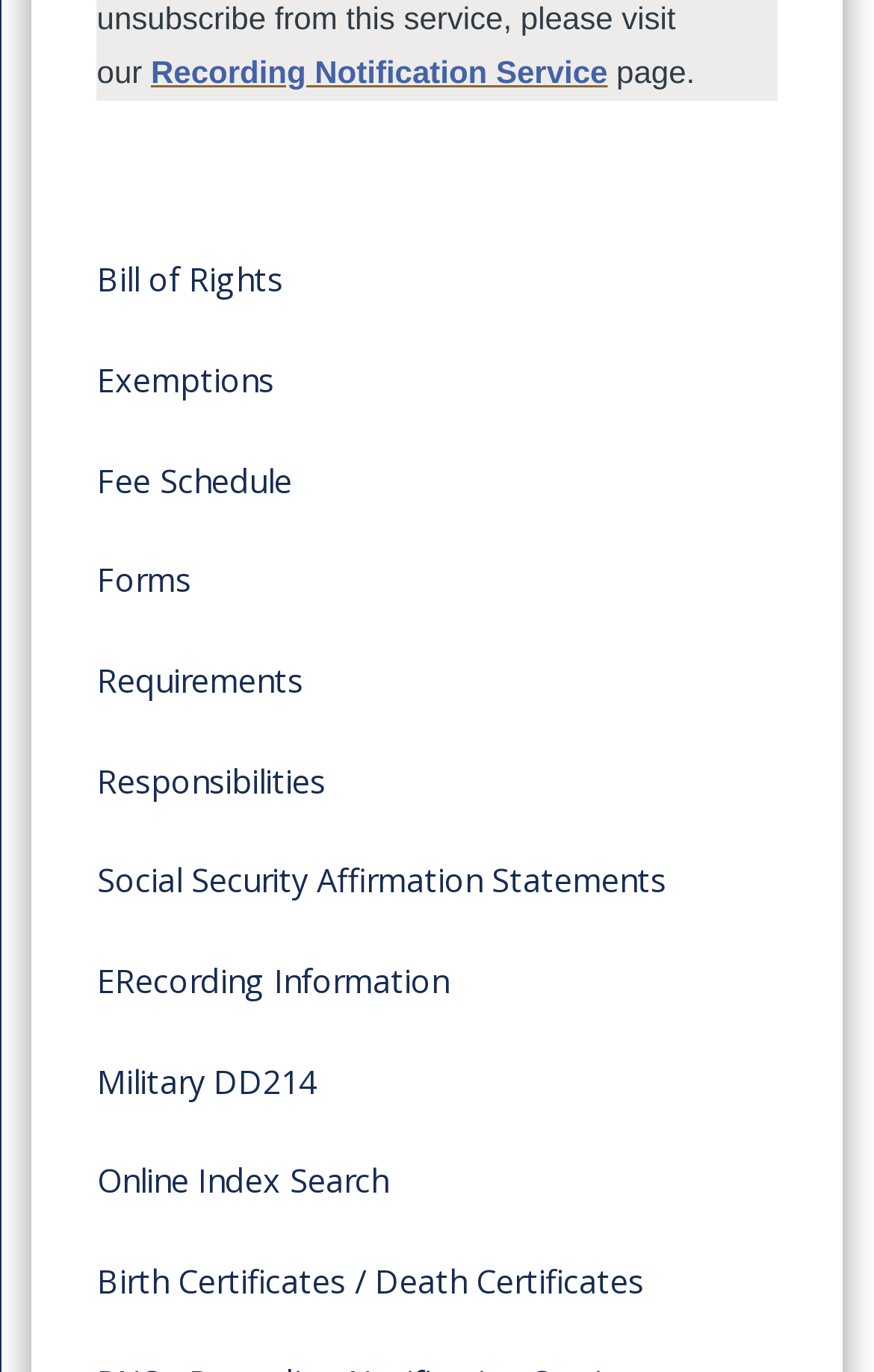Could you specify the bounding box coordinates for the clickable section to complete the following instruction: "View ERecording Information"?

[0.037, 0.678, 0.963, 0.751]